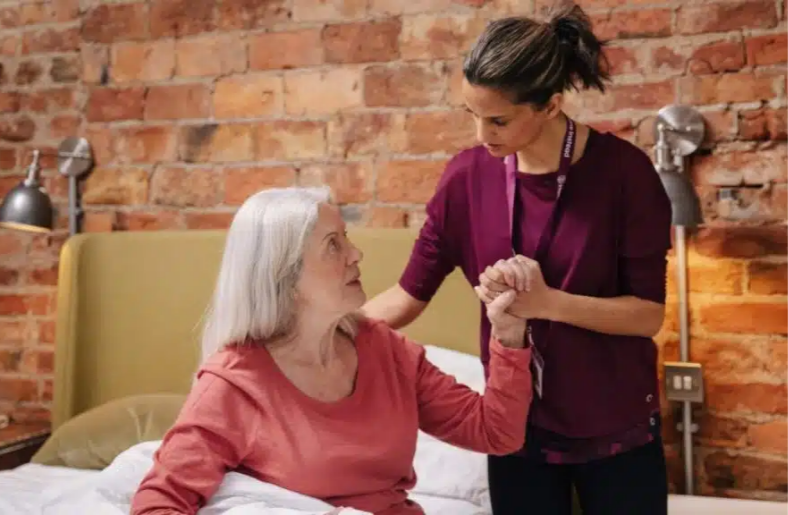What is the elderly woman's hair color? Using the information from the screenshot, answer with a single word or phrase.

Silver